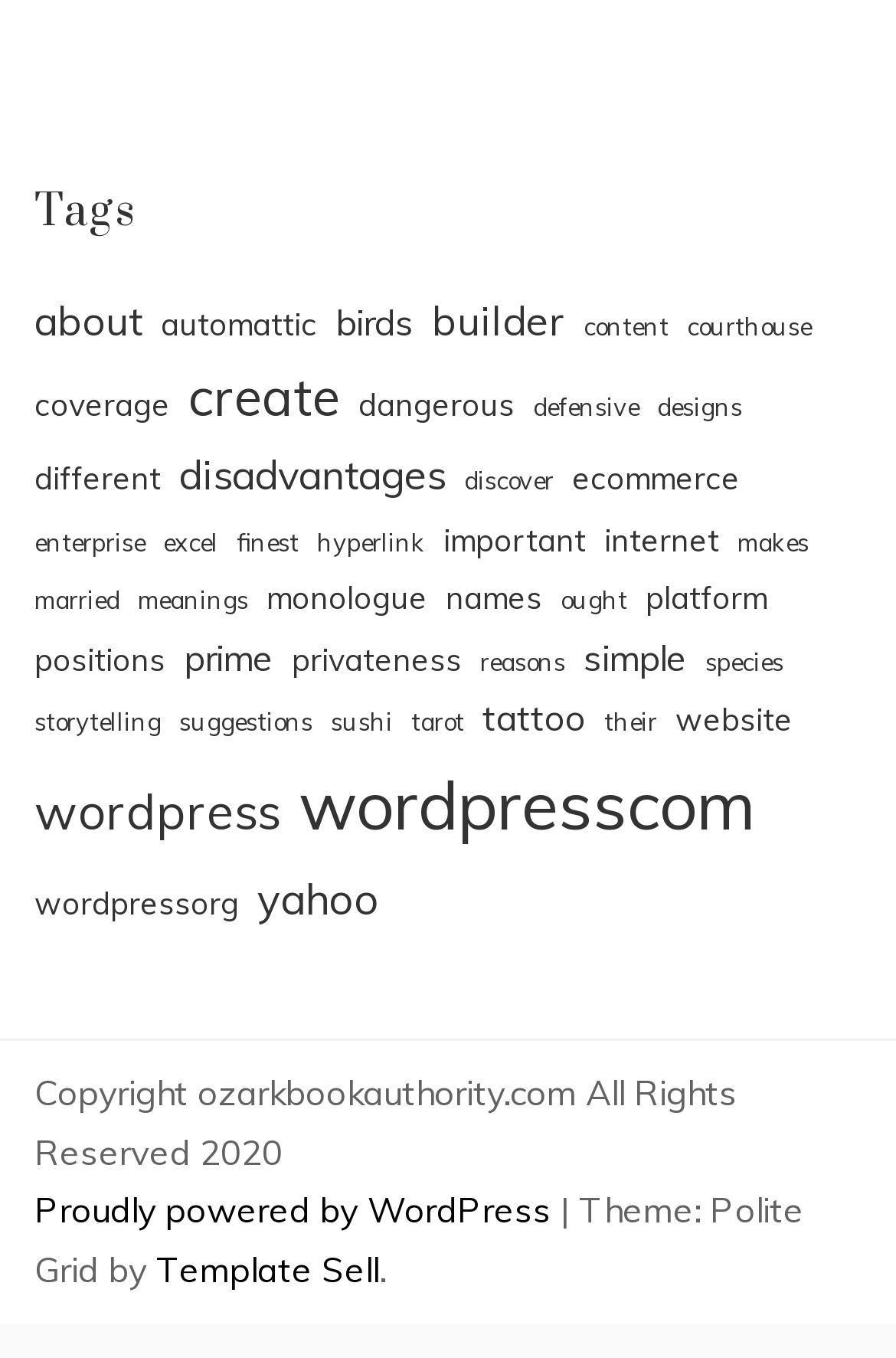Identify the bounding box coordinates of the section that should be clicked to achieve the task described: "view ecommerce".

[0.638, 0.339, 0.826, 0.366]